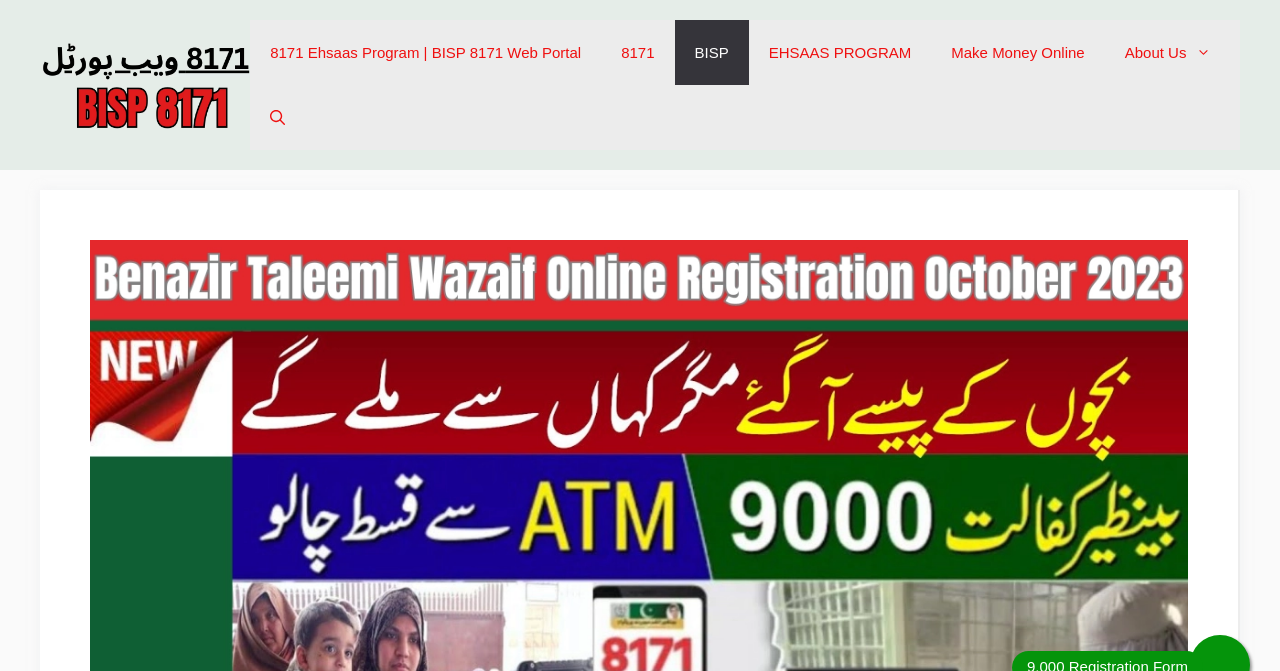What is the vertical position of the banner relative to the navigation menu?
Based on the screenshot, provide your answer in one word or phrase.

Above